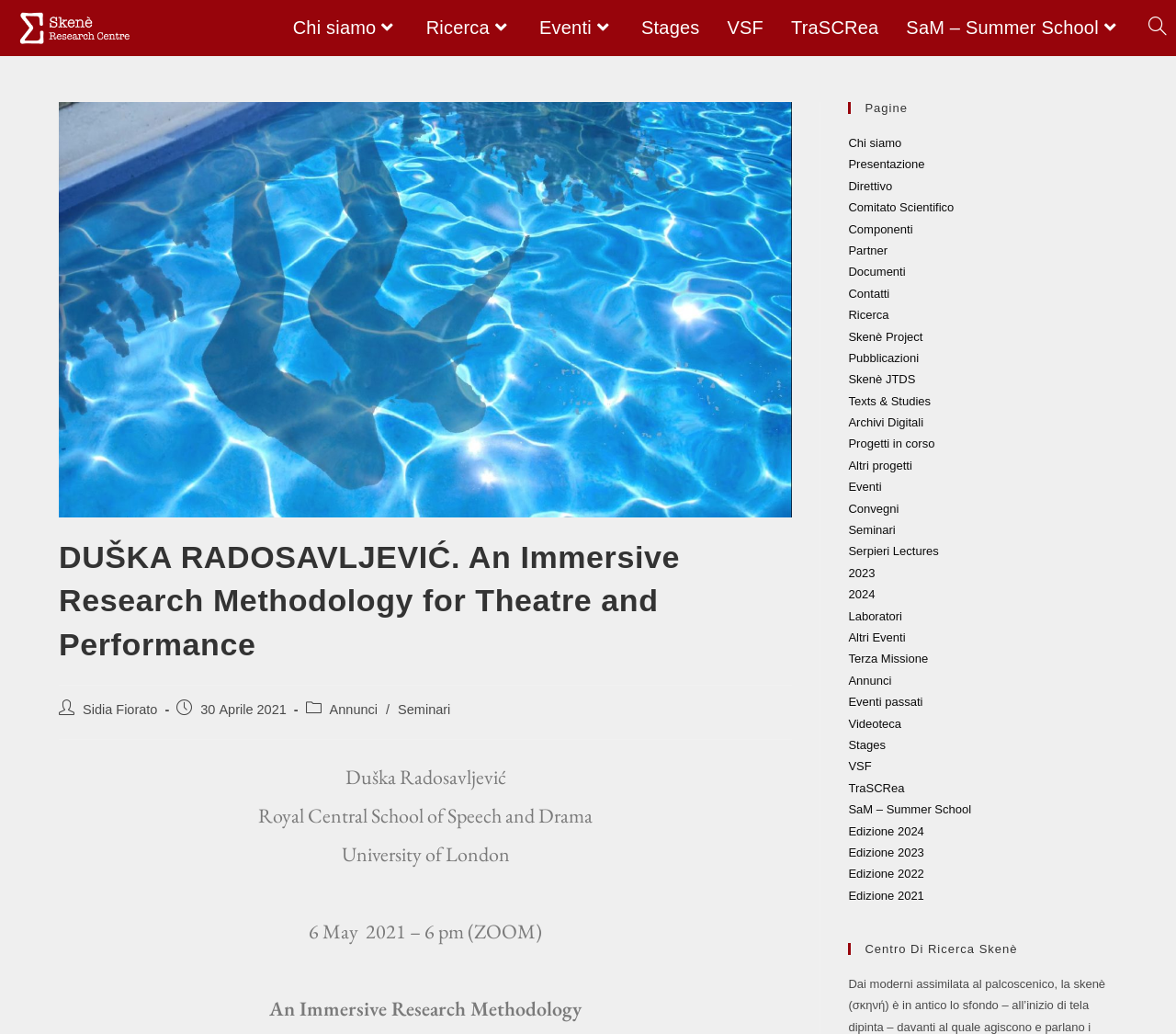What is the name of the project mentioned?
Give a single word or phrase answer based on the content of the image.

Skenè Project